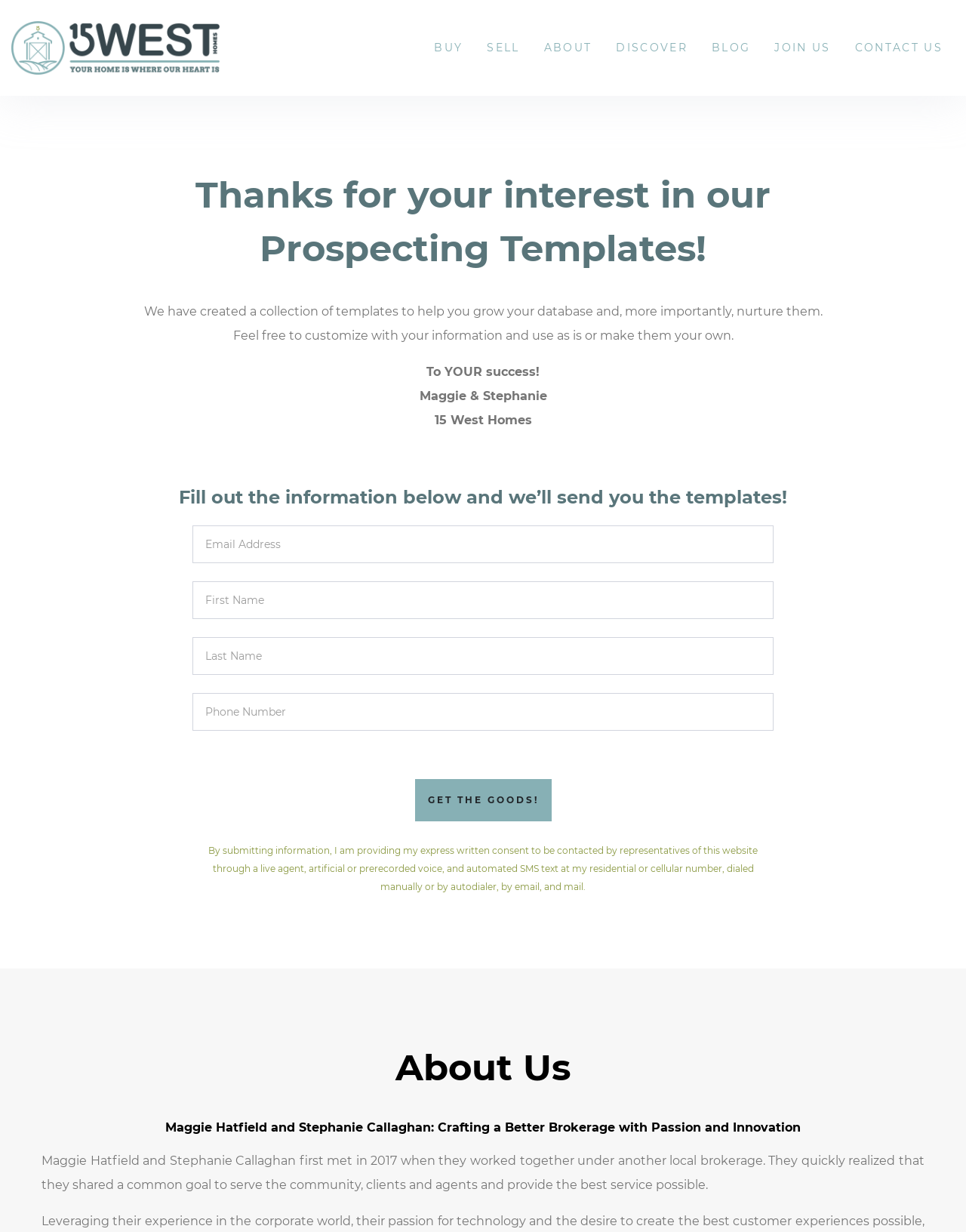Determine the bounding box coordinates of the region that needs to be clicked to achieve the task: "Click the '15 West Homes Logo' link".

[0.012, 0.013, 0.228, 0.064]